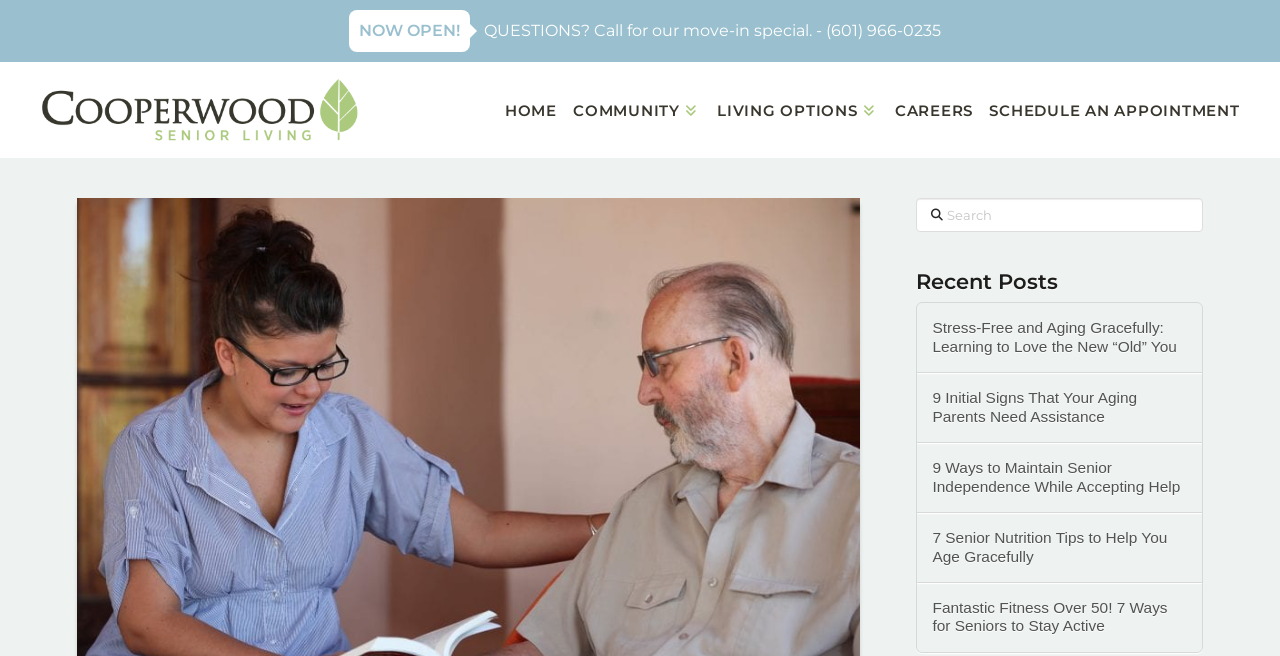With reference to the image, please provide a detailed answer to the following question: What is the phone number to call for a move-in special?

I found the phone number by looking at the heading element with the text 'NOW OPEN! QUESTIONS? Call for our move-in special.' and then finding the link element with the phone number '(601) 966-0235' inside it.